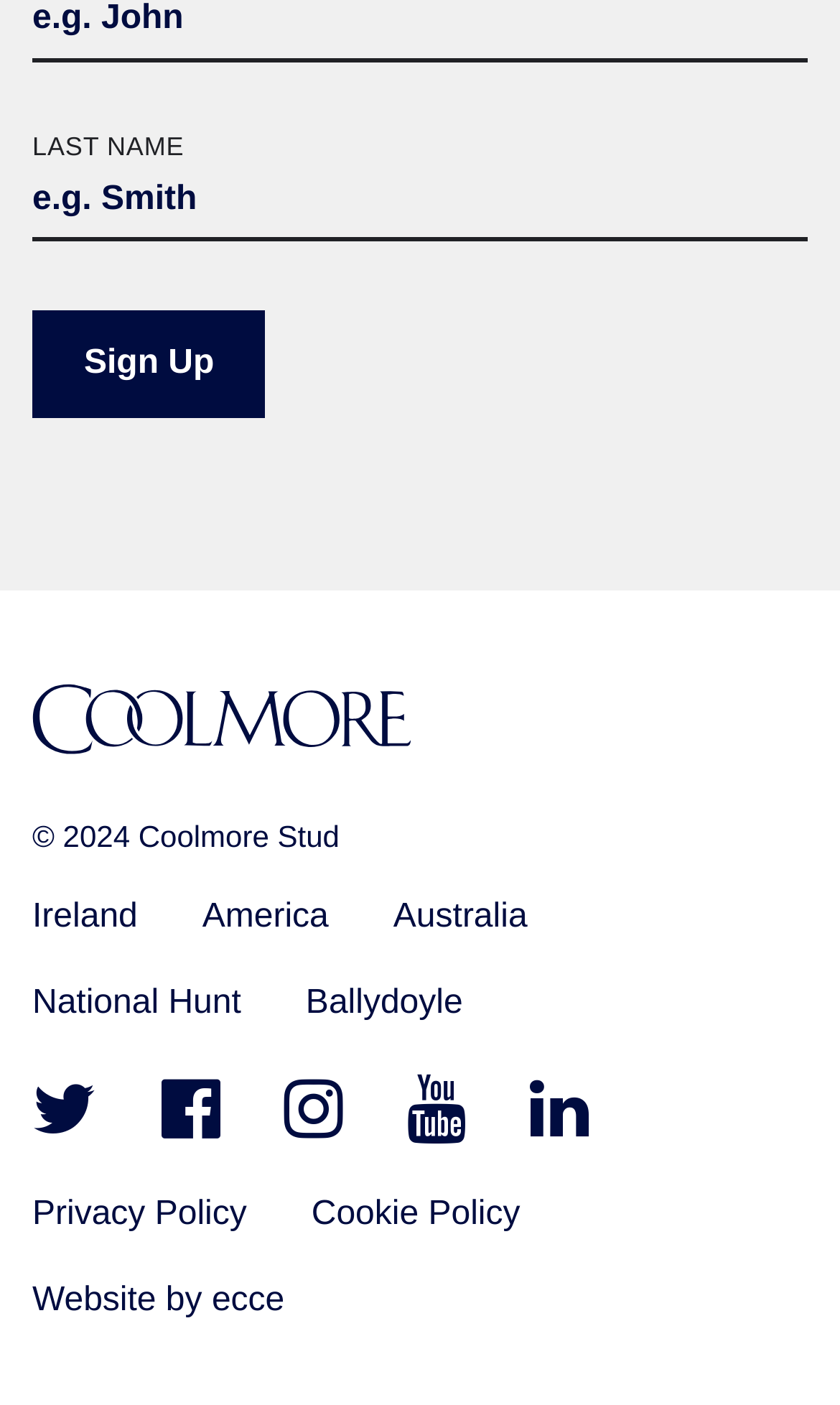How many social media links are present?
Look at the image and respond with a single word or a short phrase.

5